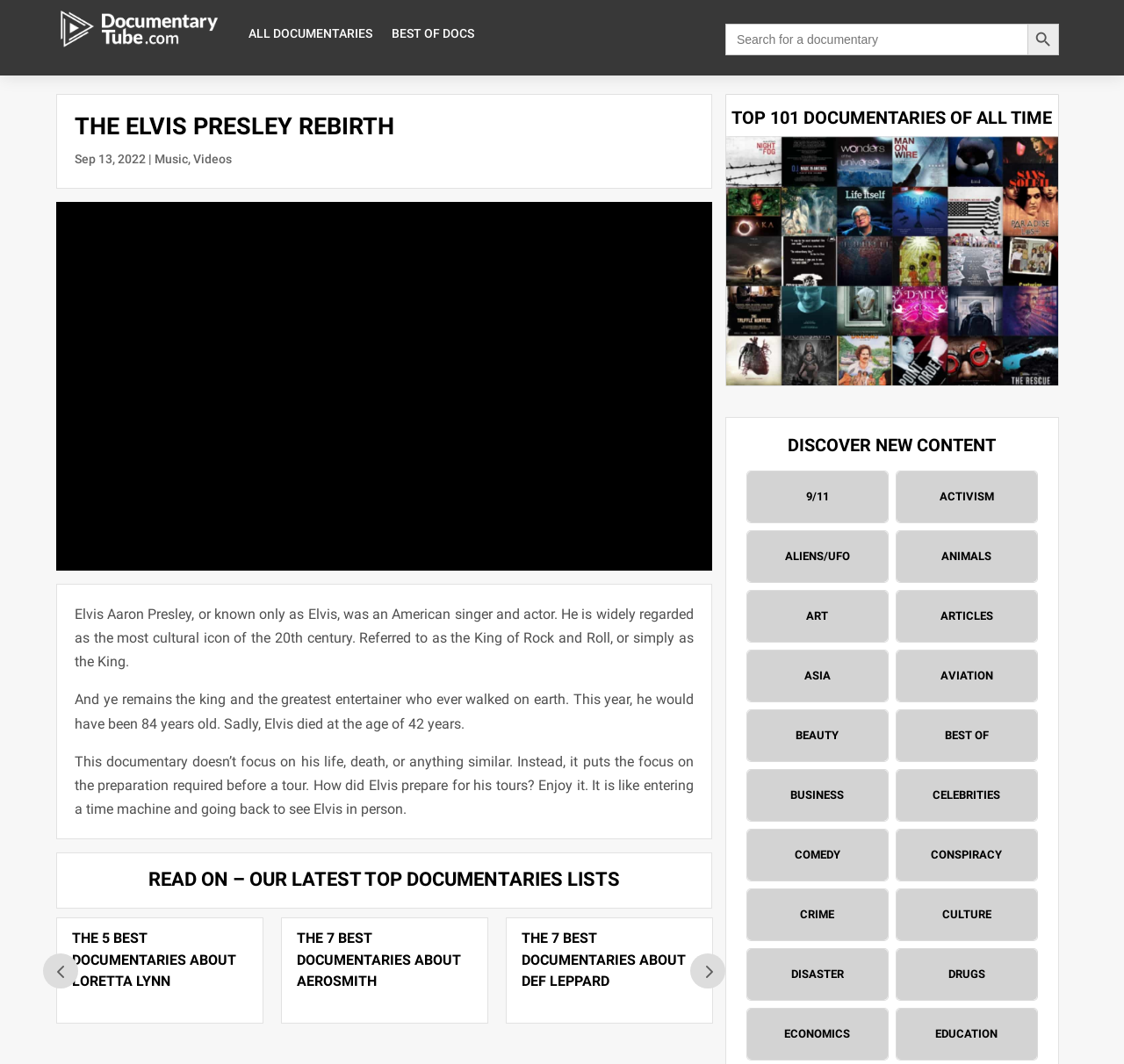Determine the bounding box coordinates for the area that needs to be clicked to fulfill this task: "Search for a documentary". The coordinates must be given as four float numbers between 0 and 1, i.e., [left, top, right, bottom].

[0.645, 0.022, 0.942, 0.052]